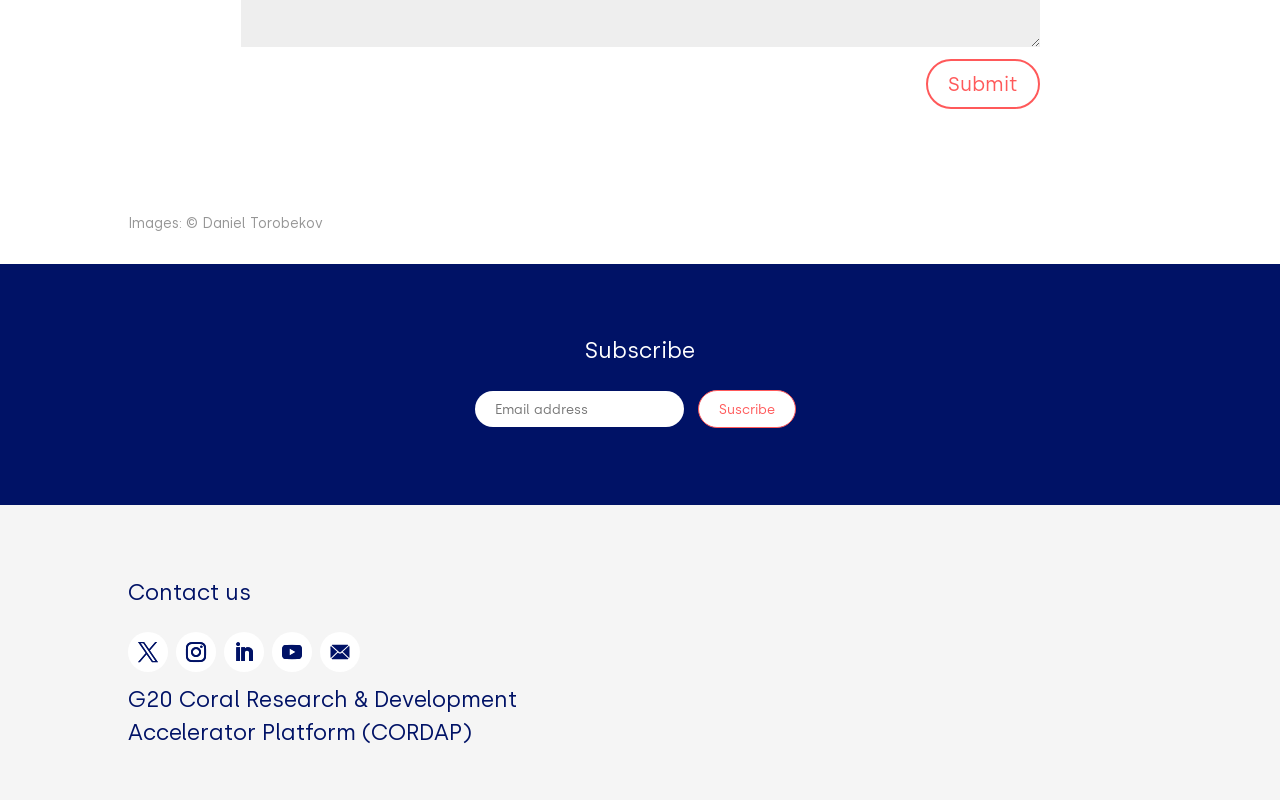Pinpoint the bounding box coordinates of the clickable element to carry out the following instruction: "Click the Facebook link."

None